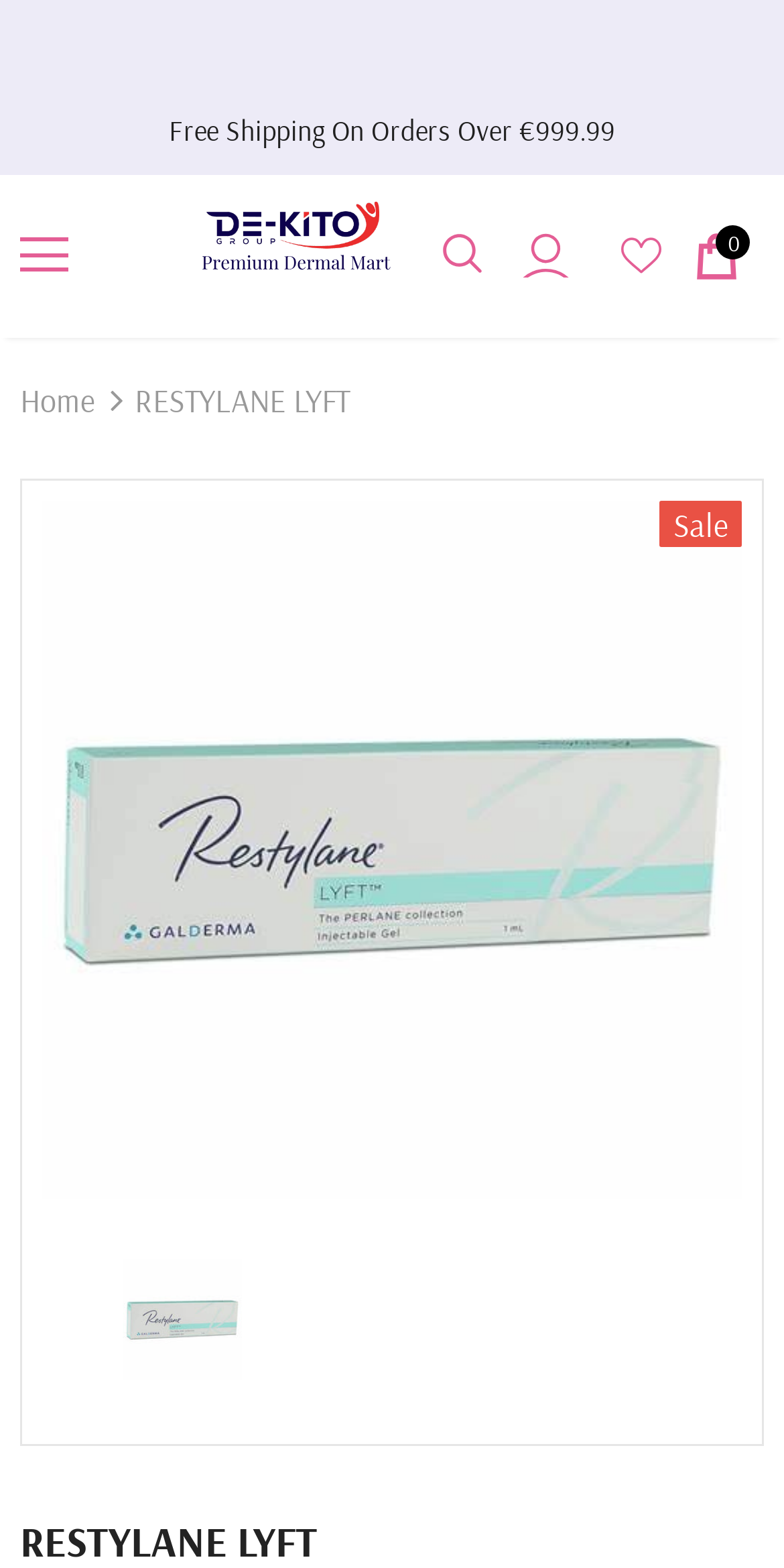Offer an in-depth caption of the entire webpage.

The webpage is about Restylane Lyft, a hyaluronic acid filler used to restore volume and a youthful appearance to the back of the hands. At the top left of the page, there is a notification about free shipping on orders over €999.99. Next to it, there are several icons, including a menu mobile icon, a logo of Premium Dermal Mart, a search icon, a user icon, and an empty icon. 

Below these icons, there is a large banner that takes up most of the width of the page, with the title "RESTYLANE LYFT" and a background image. Above this banner, there is a link to the home page on the top left. 

On the top right of the page, there is a link with a "0" label, which is likely a shopping cart icon. Below it, there is a "Sale" label. At the bottom right of the page, there is a WhatsApp icon that allows users to contact the website via WhatsApp.